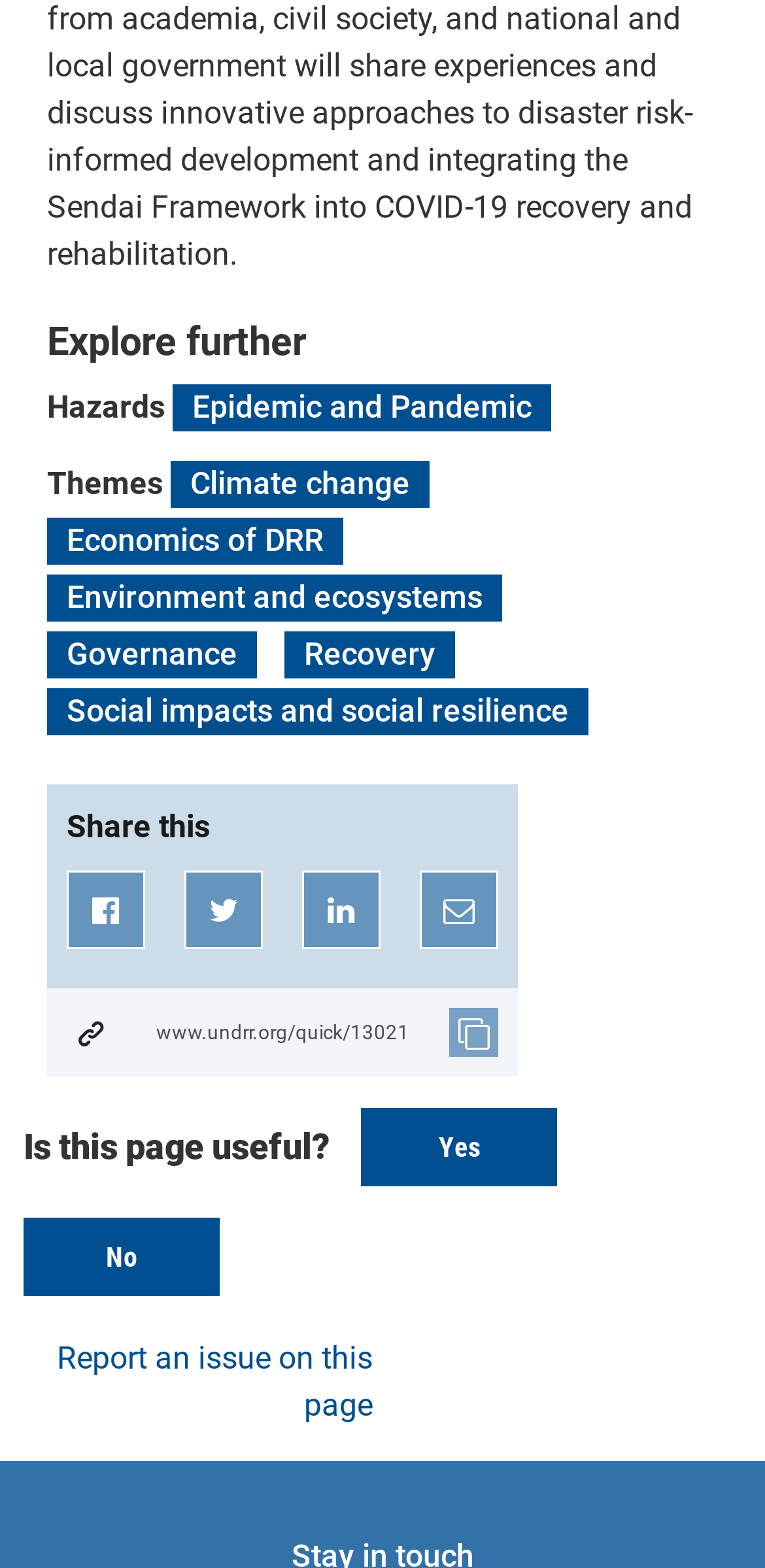Locate the bounding box of the UI element described in the following text: "ogdenpizzeria@gmail.com".

None